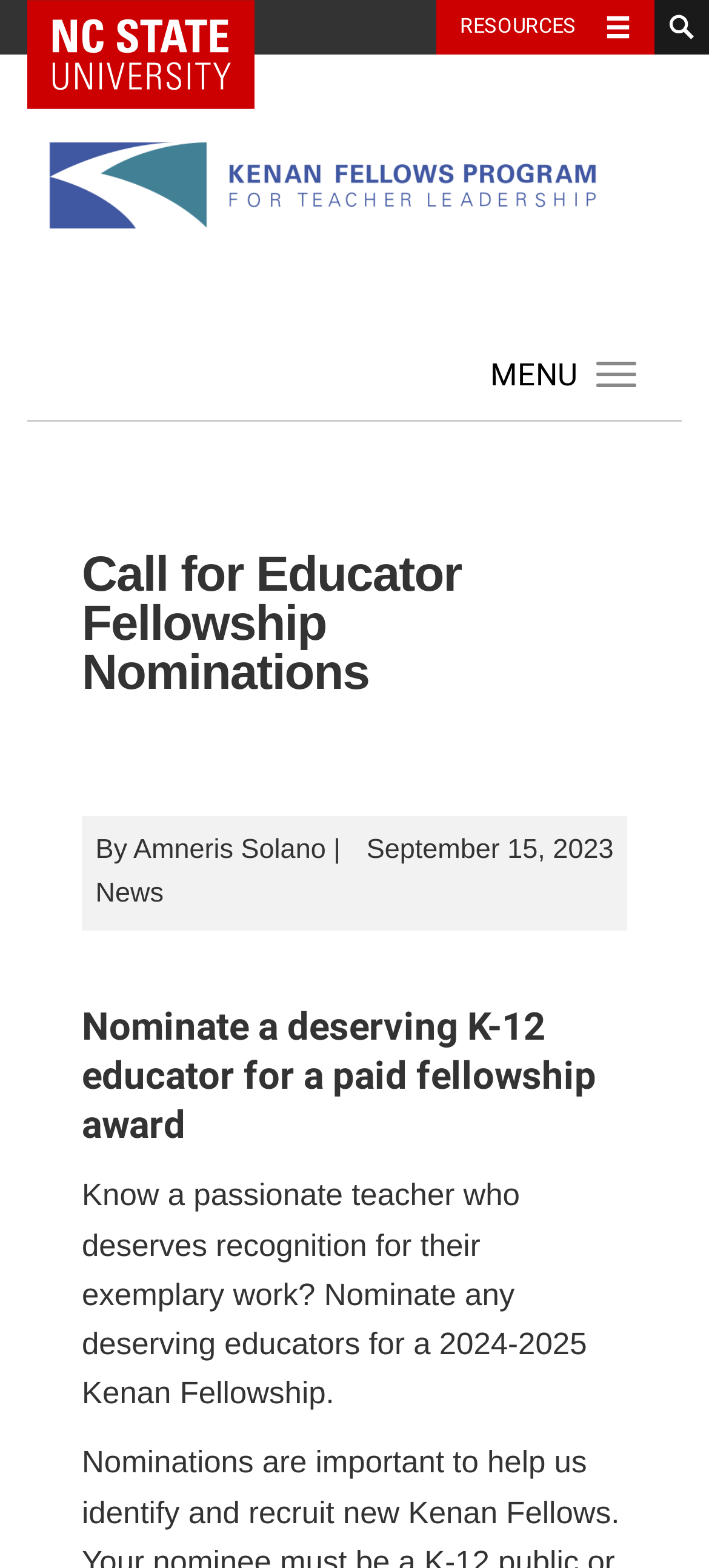Extract the bounding box coordinates of the UI element described by: "NC State Home". The coordinates should include four float numbers ranging from 0 to 1, e.g., [left, top, right, bottom].

[0.038, 0.0, 0.39, 0.07]